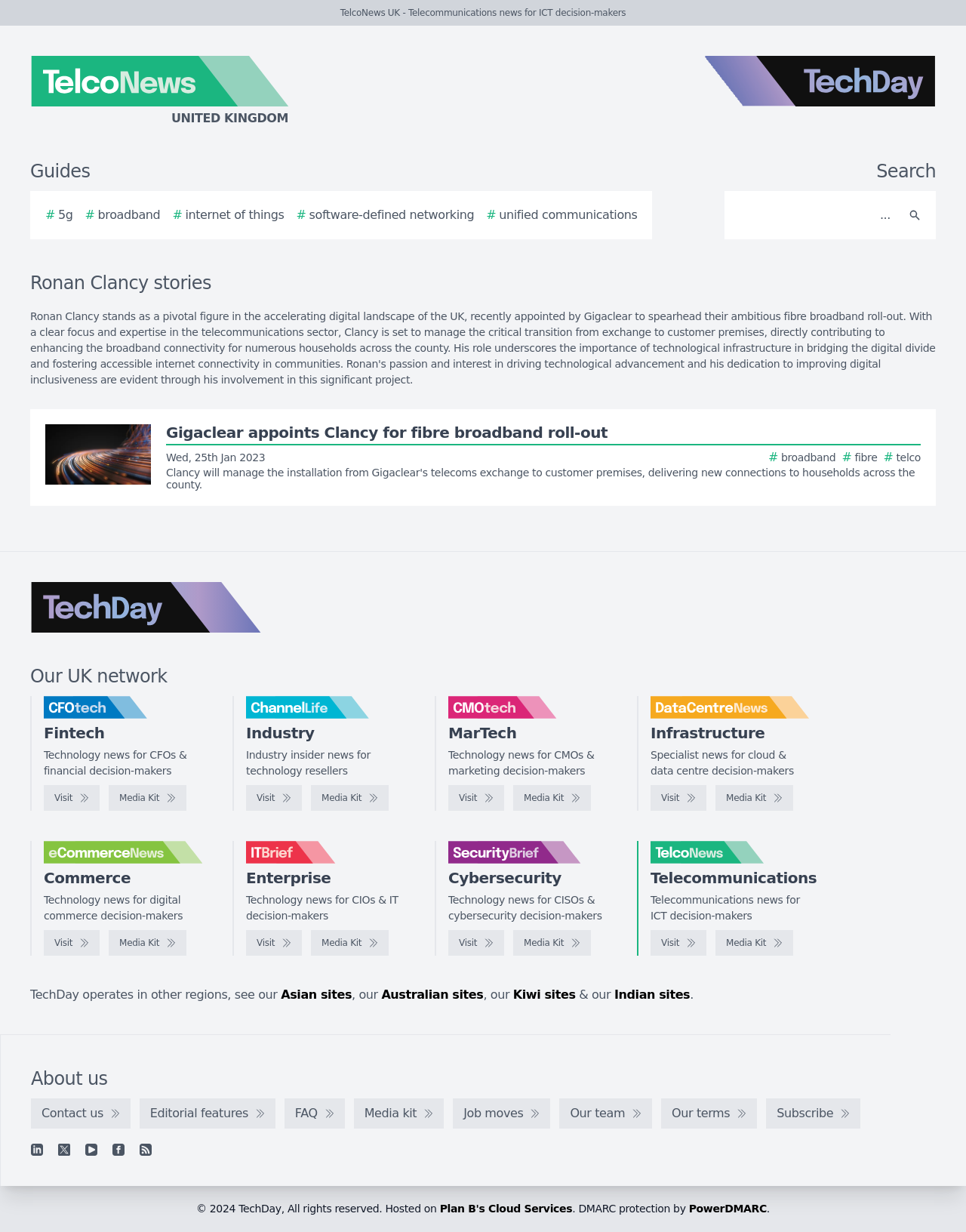Analyze and describe the webpage in a detailed narrative.

The webpage is a list of stories by Ronan Clancy, a journalist who writes for TelcoNews UK, a telecommunications news website for ICT decision-makers. At the top of the page, there is a logo of TelcoNews UK, accompanied by a link to the website's homepage. Below the logo, there are several links to other websites, including TechDay, Guides, and Search.

The main content of the page is a list of stories written by Ronan Clancy, each with a brief summary and a link to the full article. The first story is about Gigaclear appointing Clancy for fibre broadband roll-out, with an image accompanying the article.

On the right-hand side of the page, there are several logos and links to other websites, including CFOtech, ChannelLife, CMOtech, DataCentreNews, eCommerceNews, IT Brief, SecurityBrief, and TelcoNews. Each logo is accompanied by a brief description of the website and a link to visit the website or access its media kit.

The overall layout of the page is organized, with clear headings and concise text, making it easy to navigate and find the desired information.